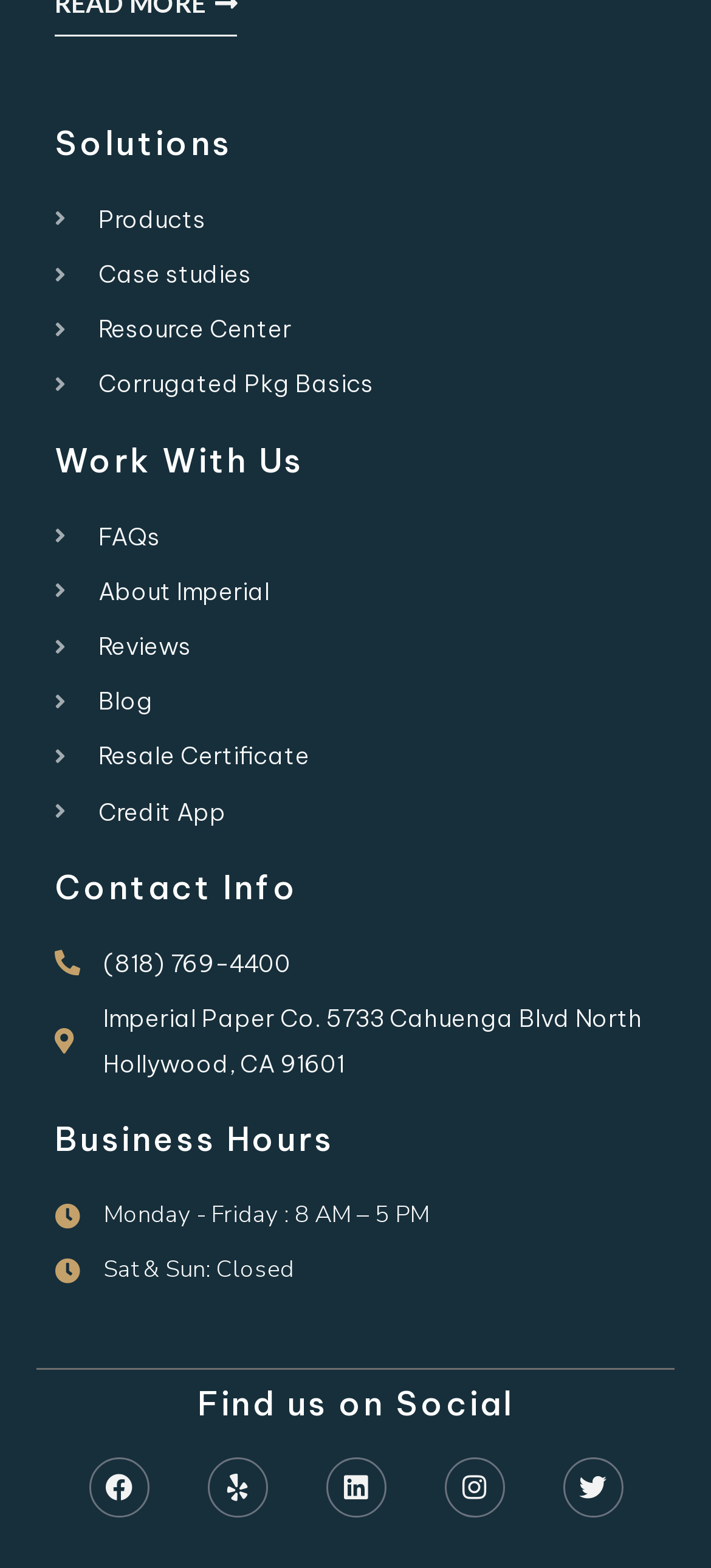Calculate the bounding box coordinates for the UI element based on the following description: "Products". Ensure the coordinates are four float numbers between 0 and 1, i.e., [left, top, right, bottom].

[0.077, 0.125, 0.923, 0.155]